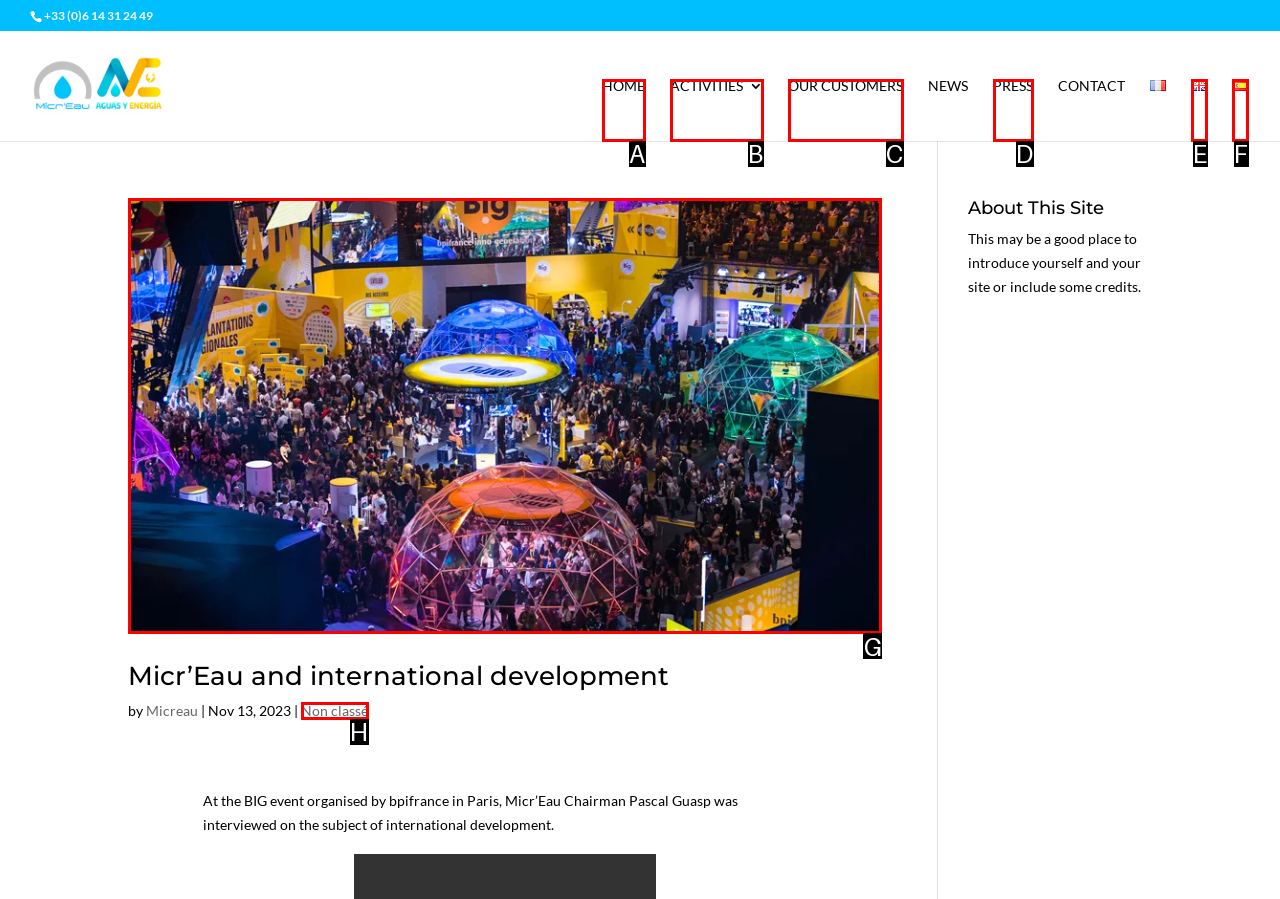Pick the HTML element that should be clicked to execute the task: View 'Micr’Eau and international development' article
Respond with the letter corresponding to the correct choice.

G